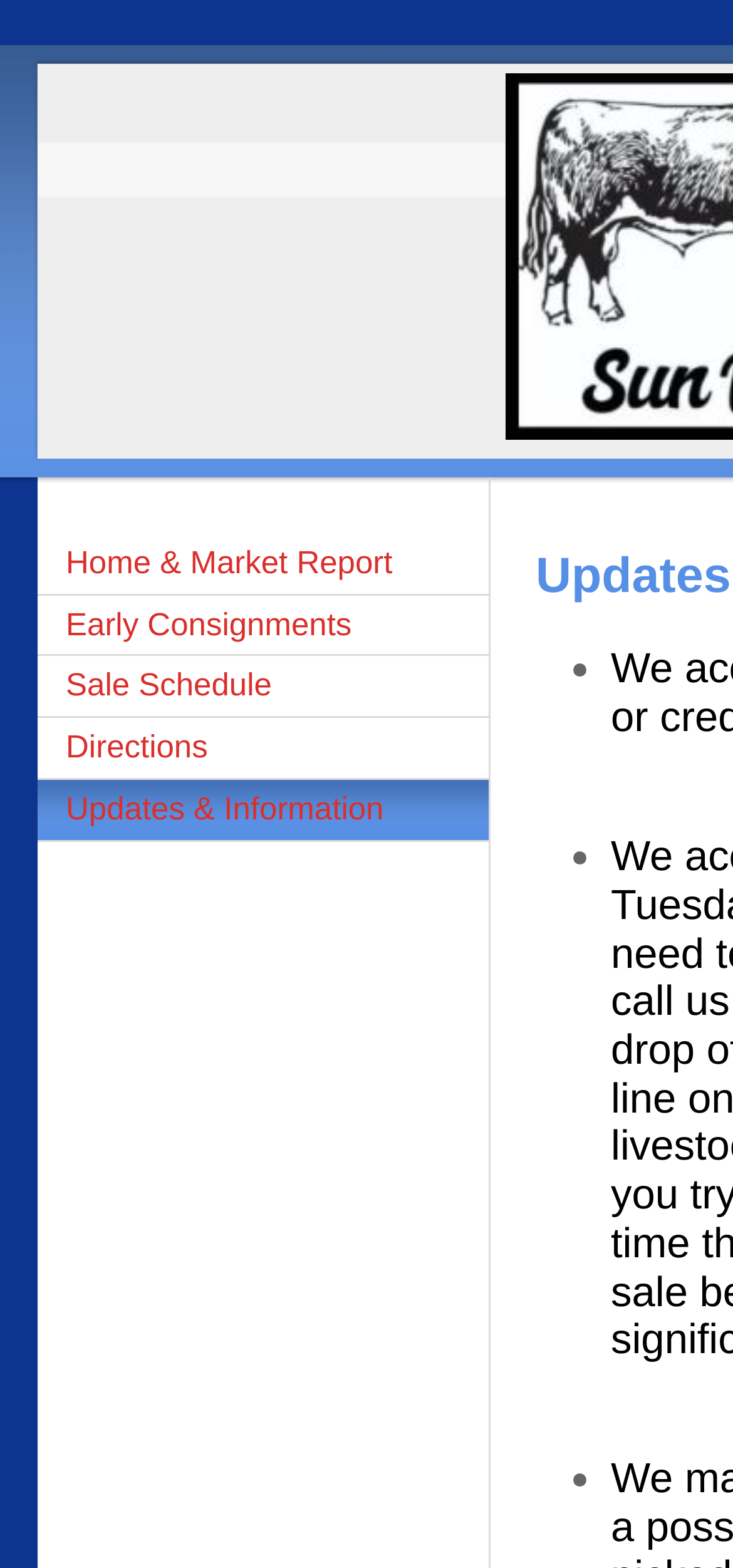How many links are in the top menu? From the image, respond with a single word or brief phrase.

5